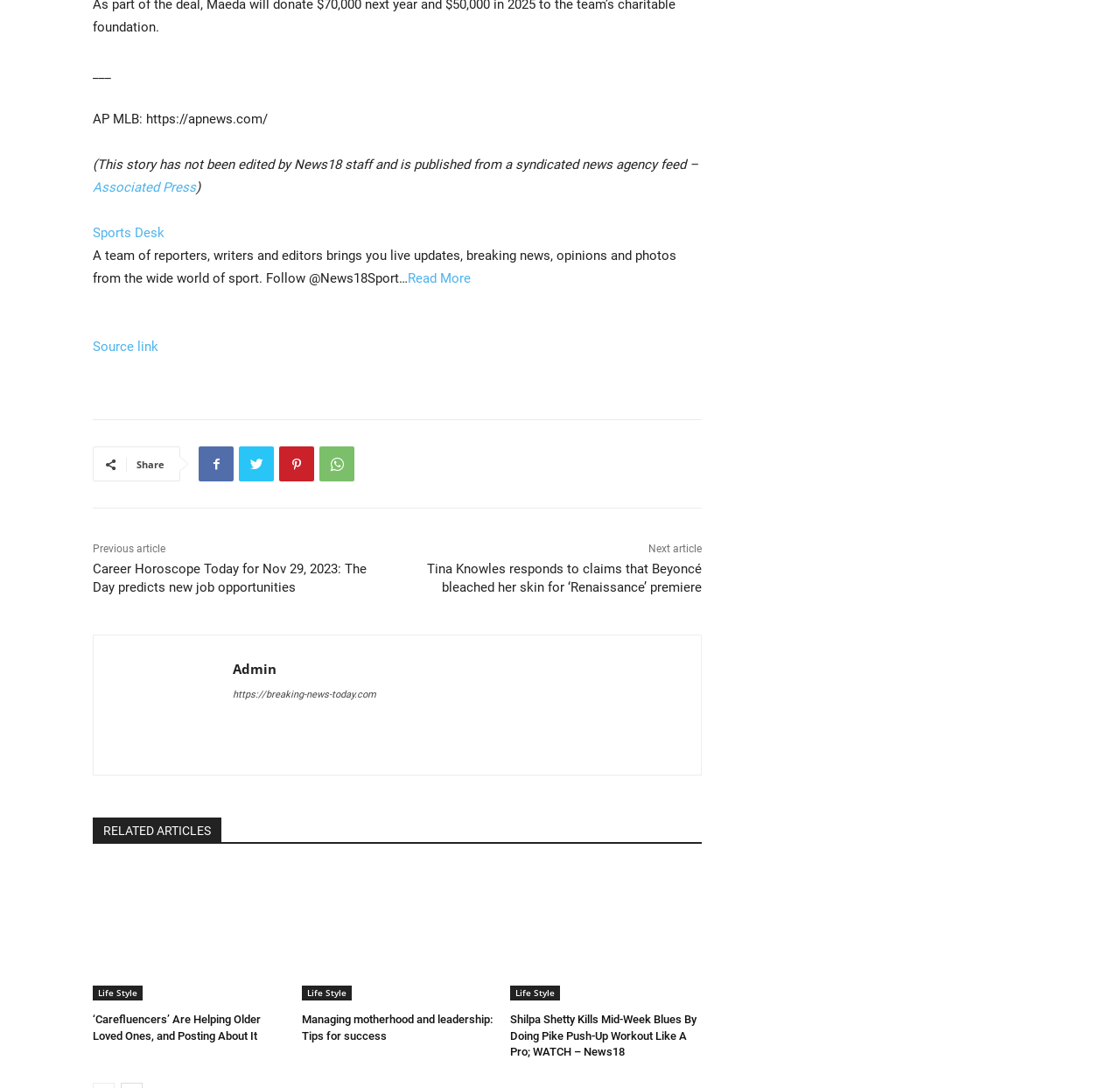Please identify the bounding box coordinates of the clickable area that will allow you to execute the instruction: "Read more about sports news".

[0.364, 0.249, 0.42, 0.263]